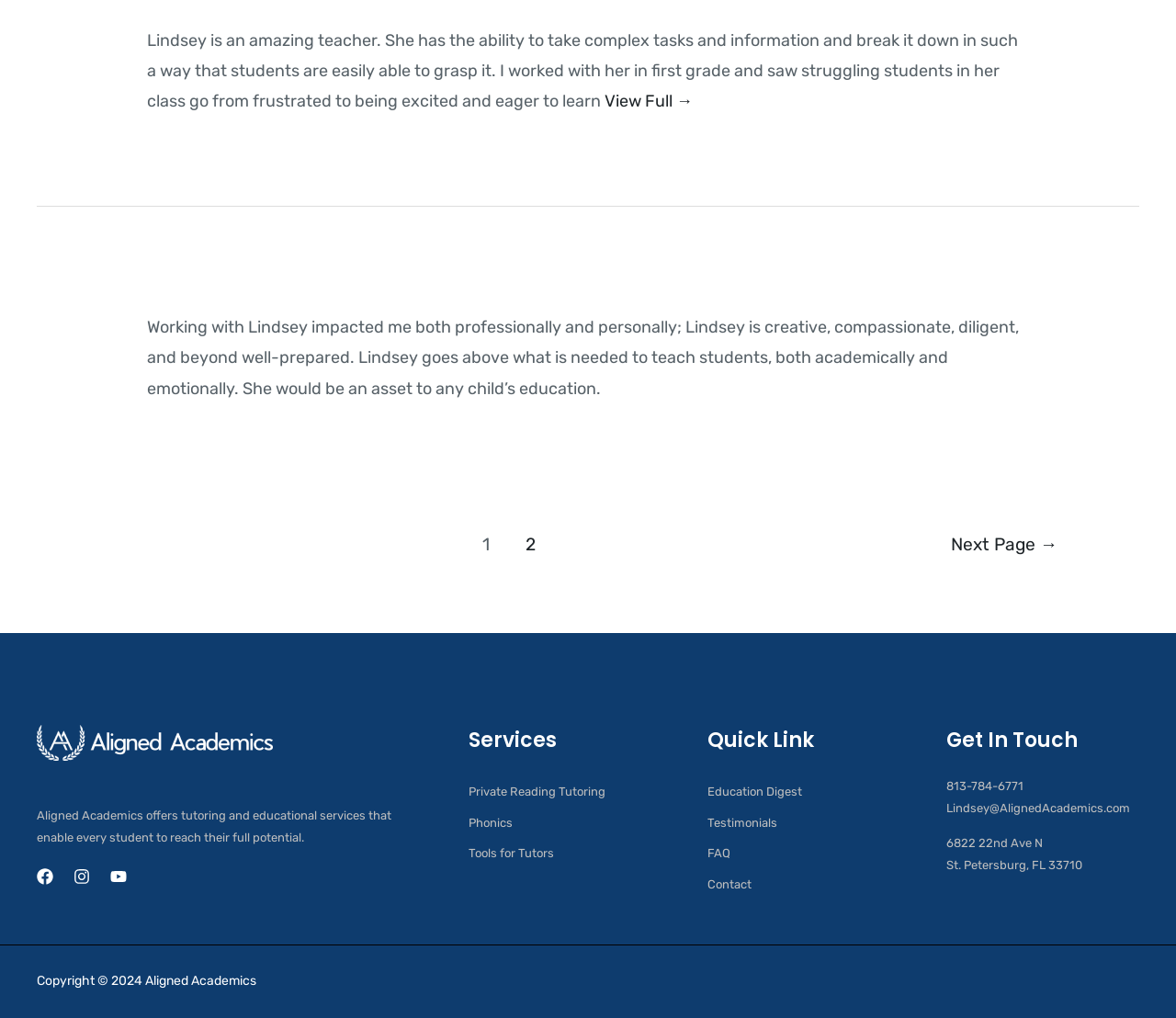What services does Aligned Academics offer?
Look at the image and respond with a single word or a short phrase.

Private Reading Tutoring, Phonics, Tools for Tutors